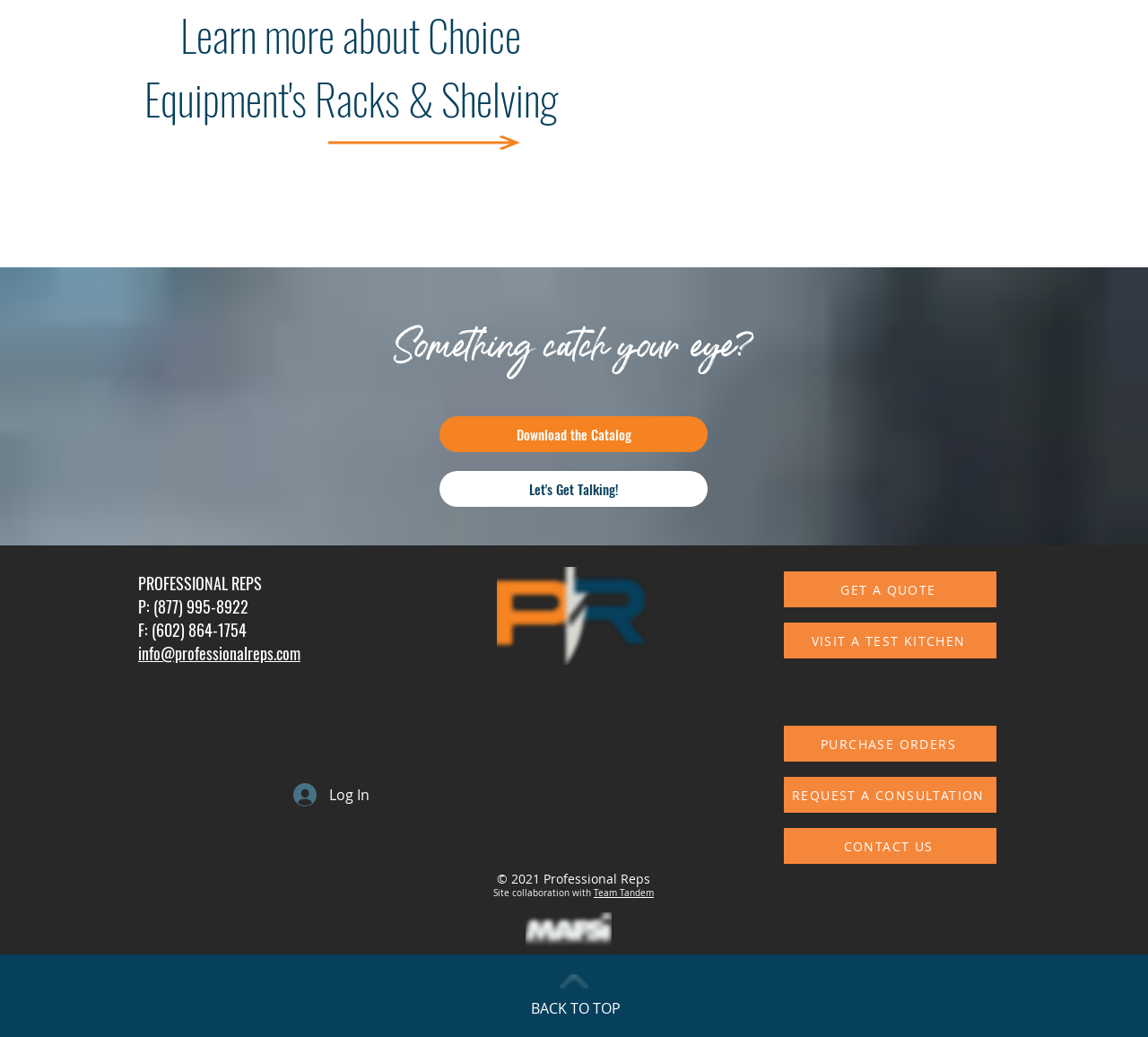Identify the bounding box coordinates for the UI element described by the following text: "GET A QUOTE". Provide the coordinates as four float numbers between 0 and 1, in the format [left, top, right, bottom].

[0.683, 0.551, 0.868, 0.586]